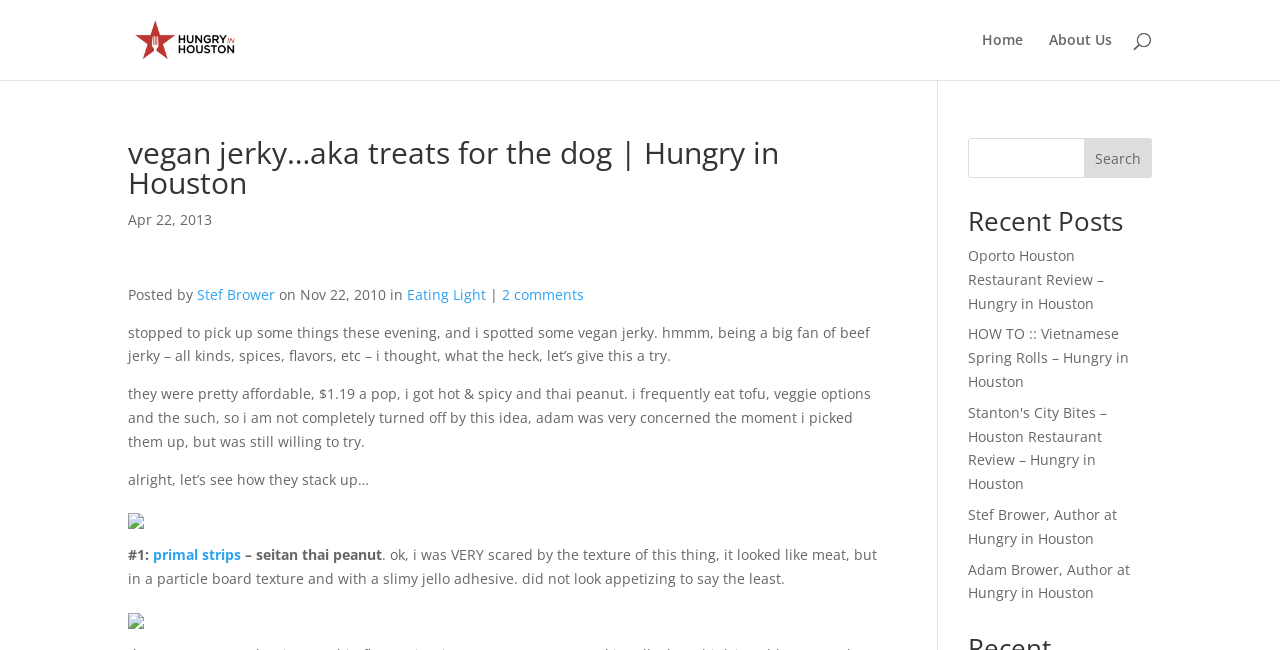Give a concise answer using only one word or phrase for this question:
How many comments does this post have?

2 comments